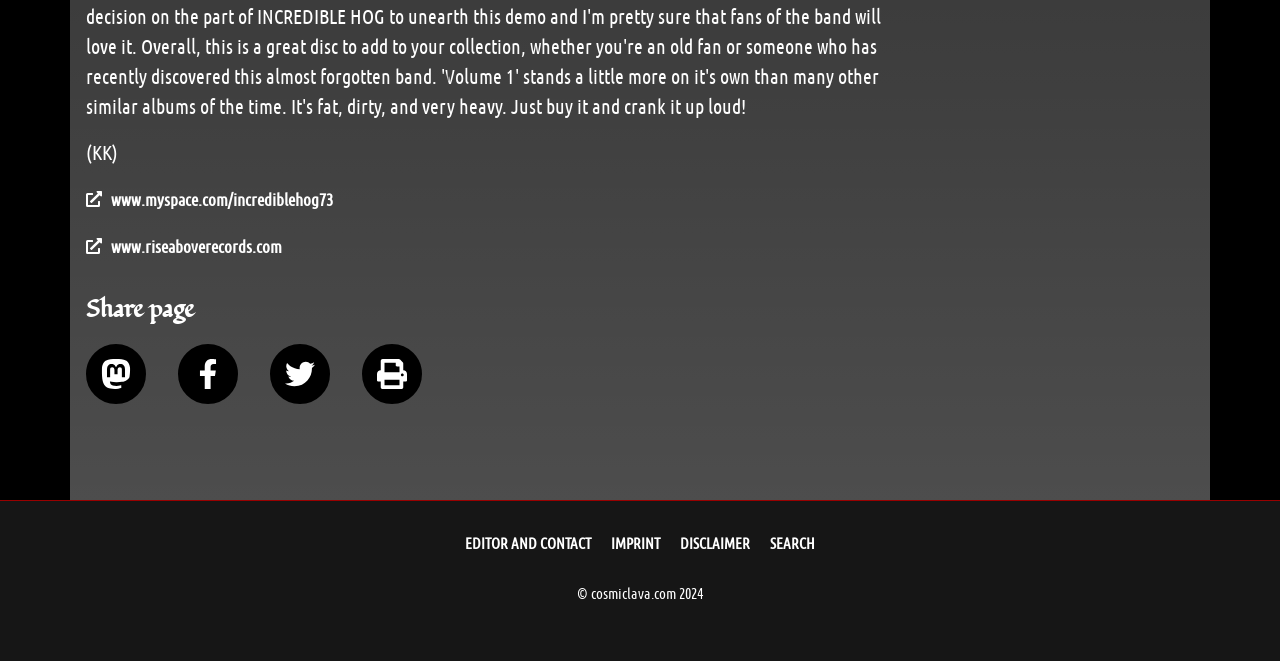What is the website's copyright information?
Could you give a comprehensive explanation in response to this question?

I found the copyright information at the bottom of the webpage, which is '© cosmiclava.com 2024'. This suggests that the website's content is owned by cosmiclava.com and is copyrighted until 2024.